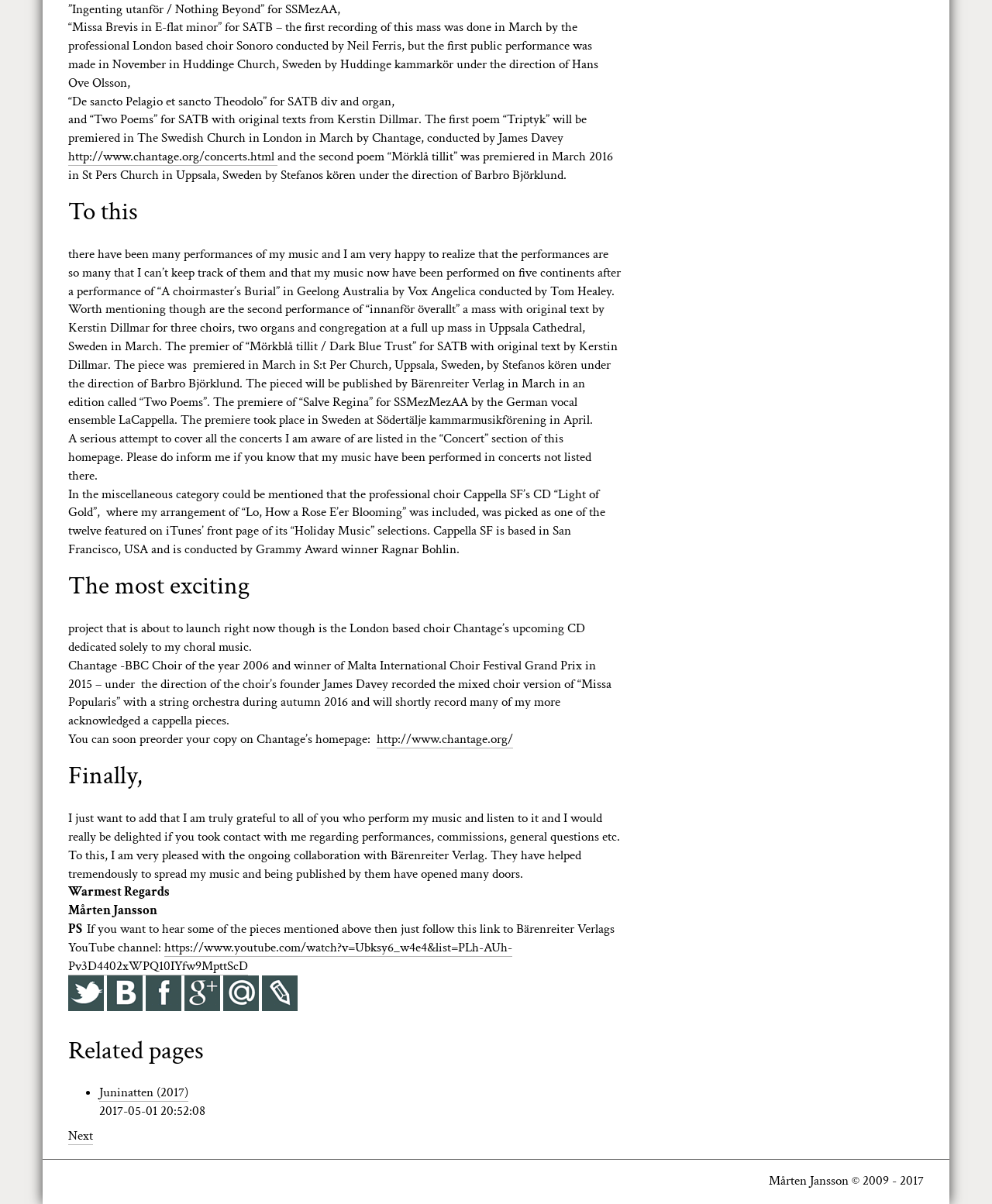Use a single word or phrase to answer the question:
What is the name of the composer who wrote the music mentioned on this webpage?

Mårten Jansson